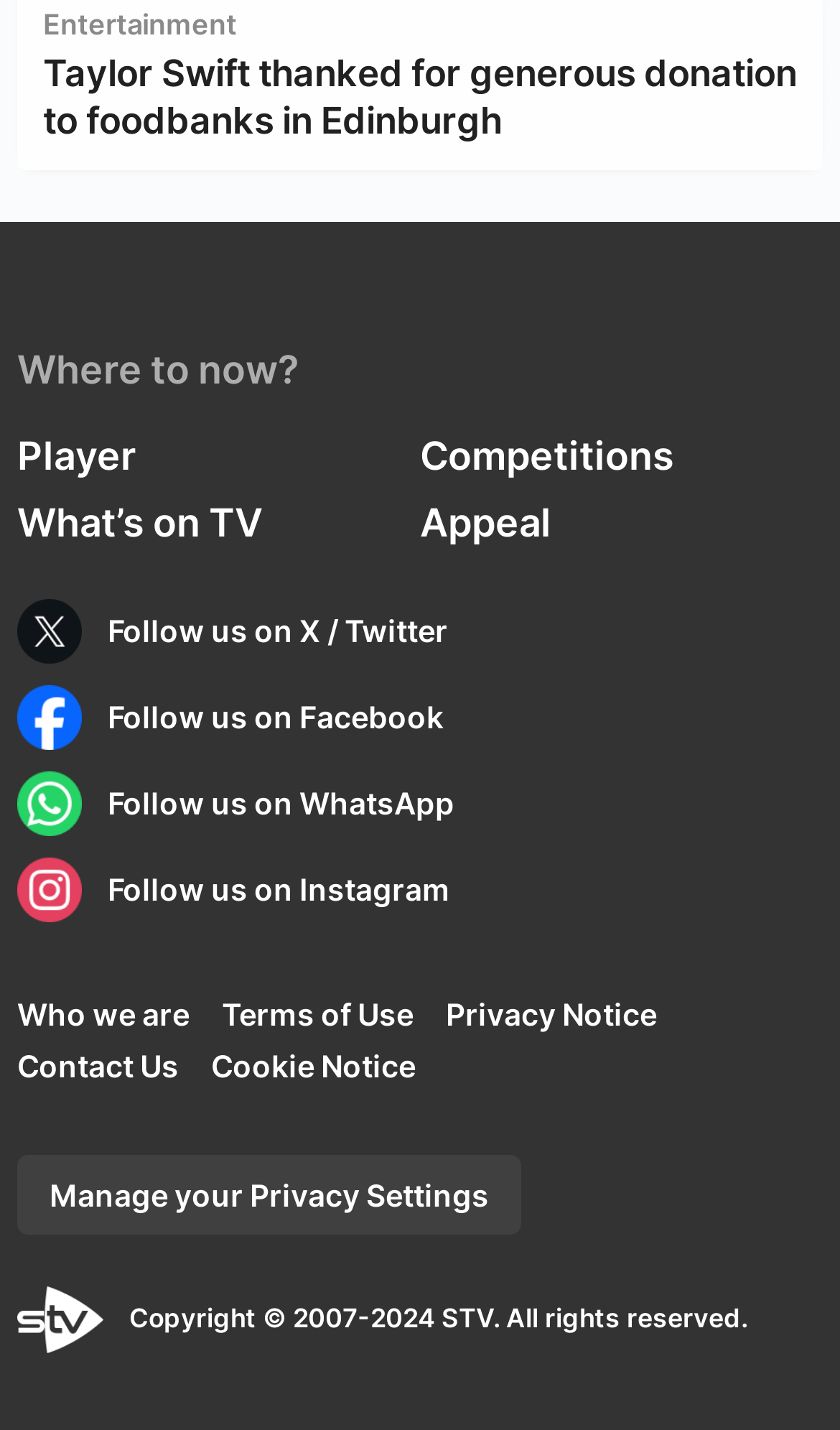Indicate the bounding box coordinates of the clickable region to achieve the following instruction: "Click on Entertainment."

[0.051, 0.005, 0.282, 0.029]